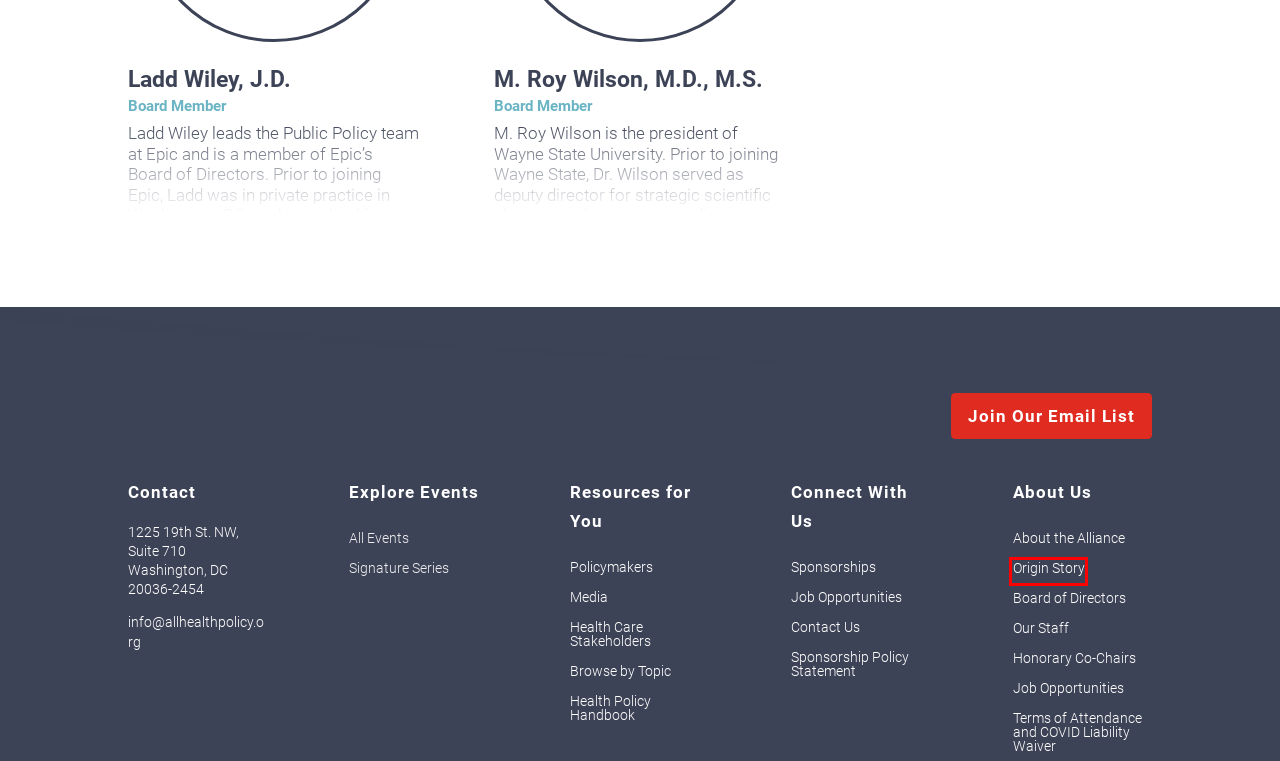You’re provided with a screenshot of a webpage that has a red bounding box around an element. Choose the best matching webpage description for the new page after clicking the element in the red box. The options are:
A. Our Staff | Alliance for Health Policy
B. Origin Story | Alliance for Health Policy
C. Terms of Attendance and COVID Liability Waiver | Alliance for Health Policy
D. Media | Alliance for Health Policy
E. Policymakers | Alliance for Health Policy
F. Job Opportunities | Alliance for Health Policy
G. Health Policy Handbook | Alliance for Health Policy
H. Health Care Stakeholders | Alliance for Health Policy

B